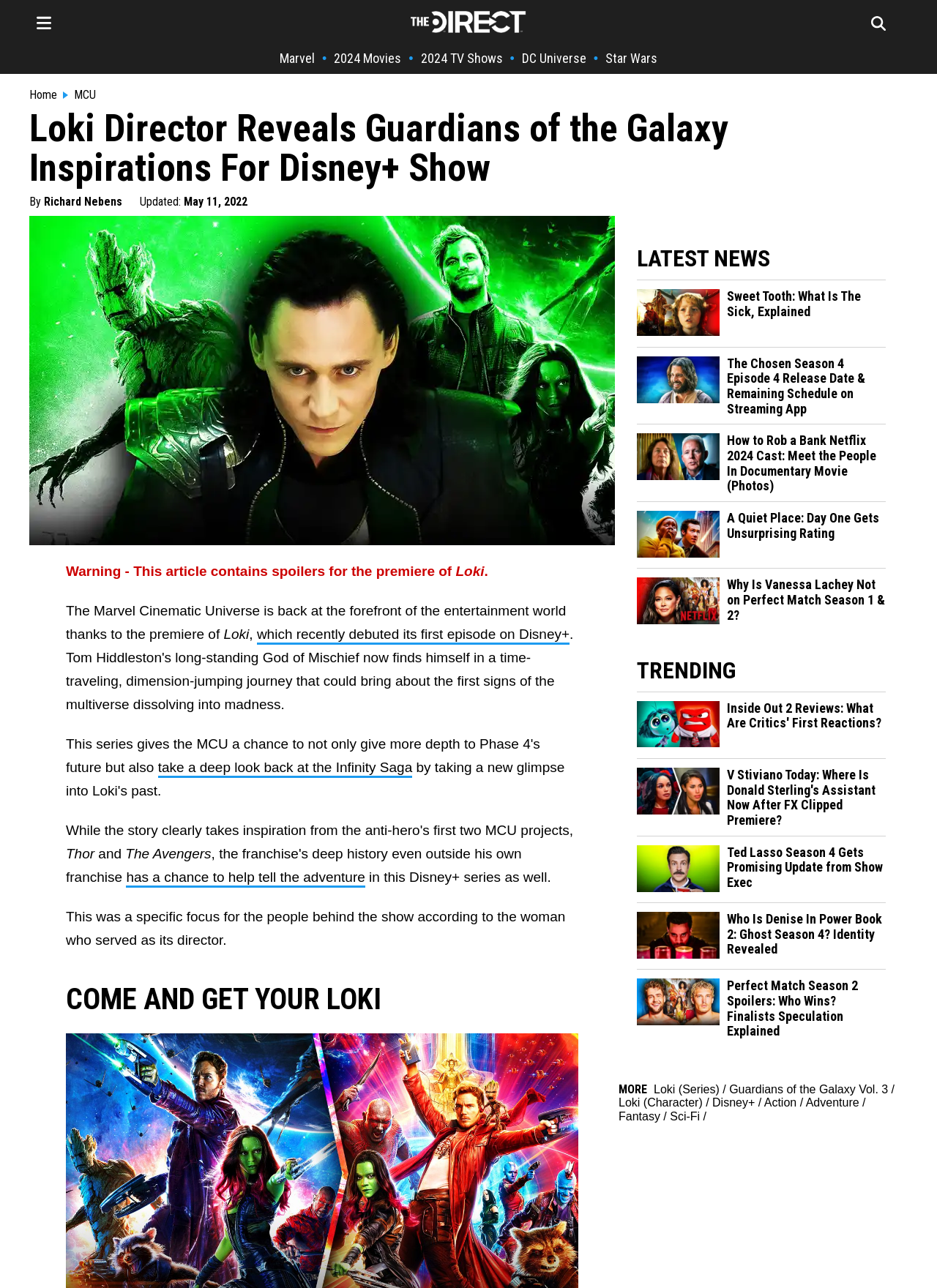From the webpage screenshot, predict the bounding box of the UI element that matches this description: "2024 TV Shows".

[0.449, 0.039, 0.536, 0.051]